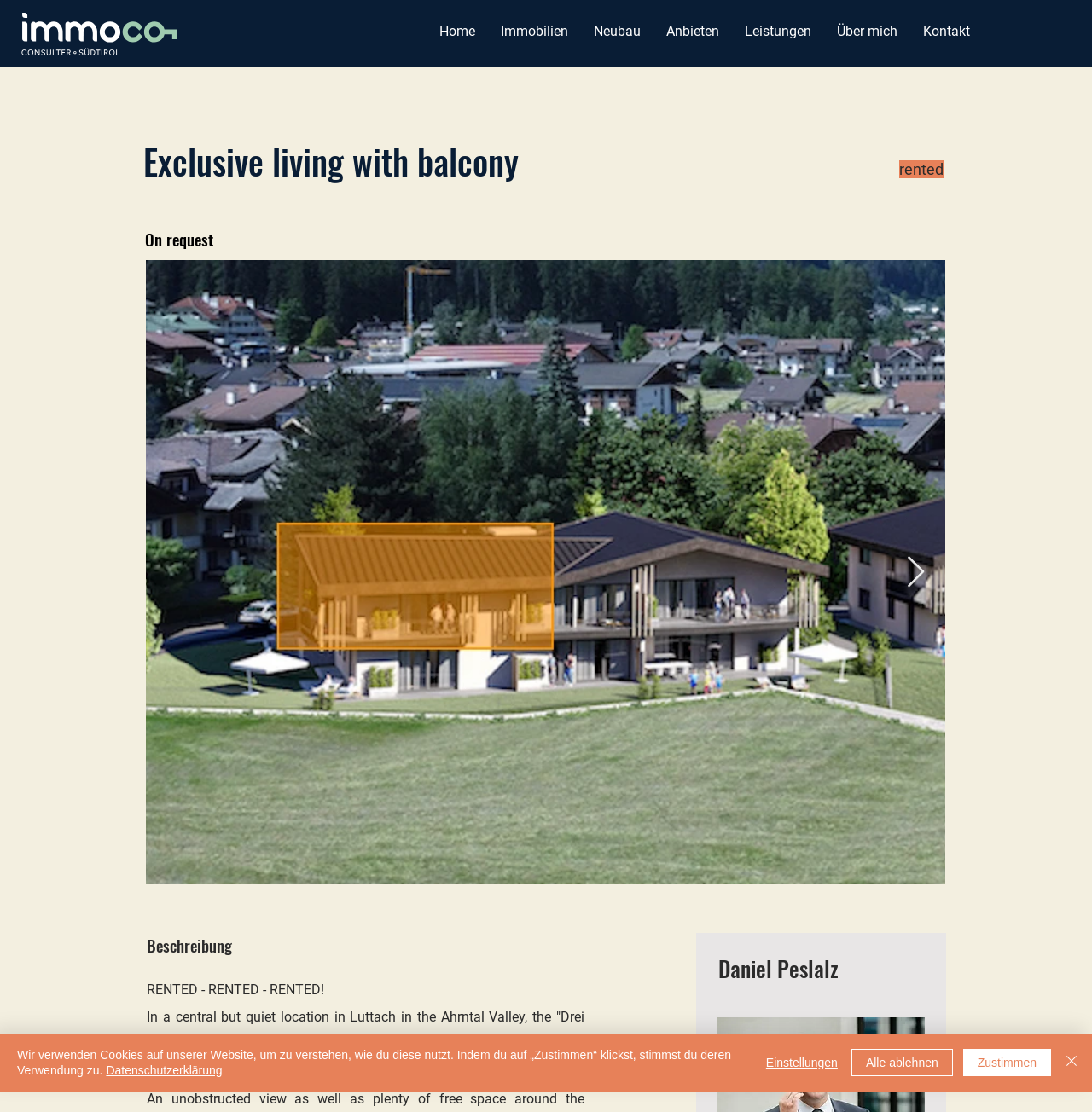Describe in detail what you see on the webpage.

The webpage is about an apartment for rent in Lutago, Ahrntal Valley. At the top left, there is a link to the website's homepage. Next to it, there is a navigation menu with links to various sections, including "Home", "Neubau", "Anbieten", "Leistungen", "Über mich", and "Kontakt".

Below the navigation menu, there is a heading that reads "Exclusive living with balcony". To the right of this heading, there is a "rented" label. Below this label, there is a "On request" text.

Further down, there is a "Next Item" button with an image inside. Below this button, there is a heading that reads "Beschreibung". Under this heading, there are two paragraphs of text. The first paragraph reads "RENTED - RENTED - RENTED!" and the second paragraph describes the "Drei Linden" residential complex in Luttach, Ahrntal Valley.

To the right of the description, there is a heading that reads "Daniel Peslalz". At the very bottom of the page, there is a cookie alert with a message about using cookies on the website. The alert has several buttons, including "Zustimmen", "Alle ablehnen", "Einstellungen", and "Schließen", as well as a link to the "Datenschutzerklärung".